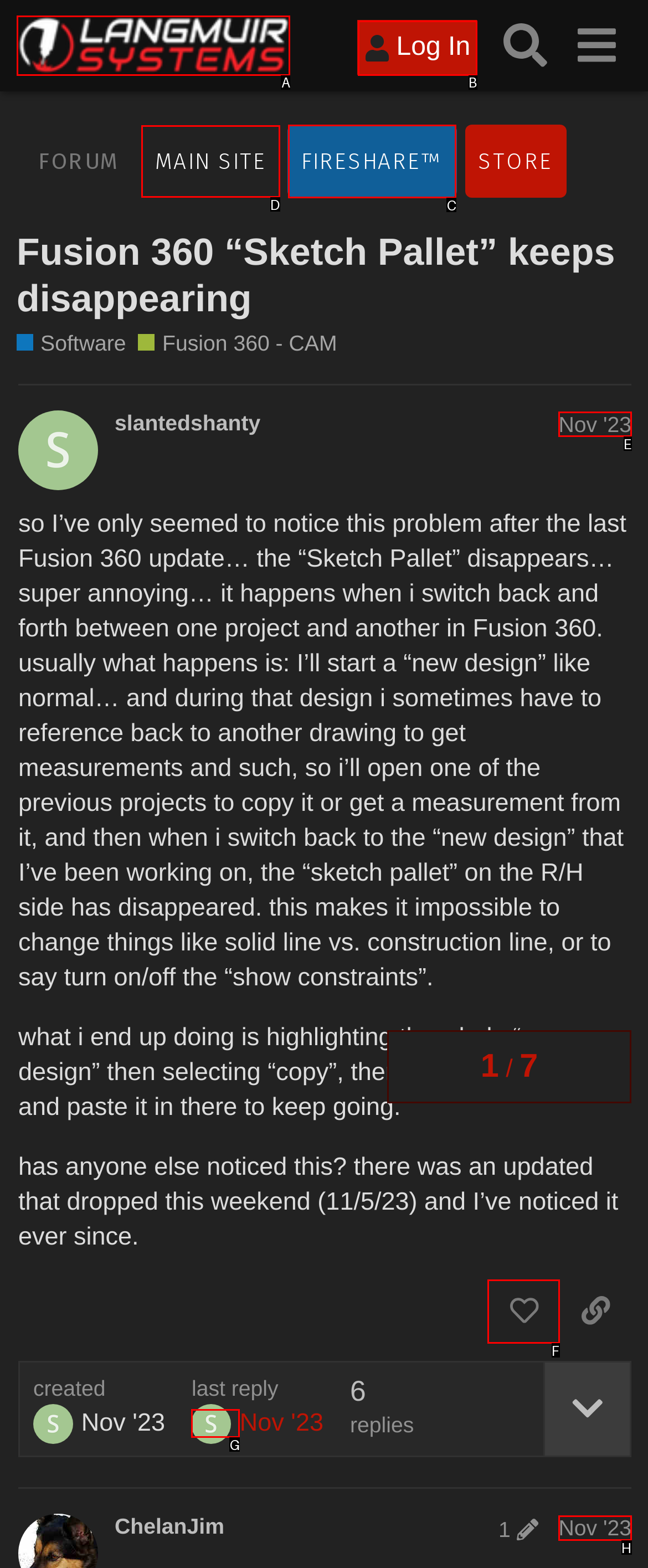Point out the HTML element I should click to achieve the following task: Visit the main site Provide the letter of the selected option from the choices.

D